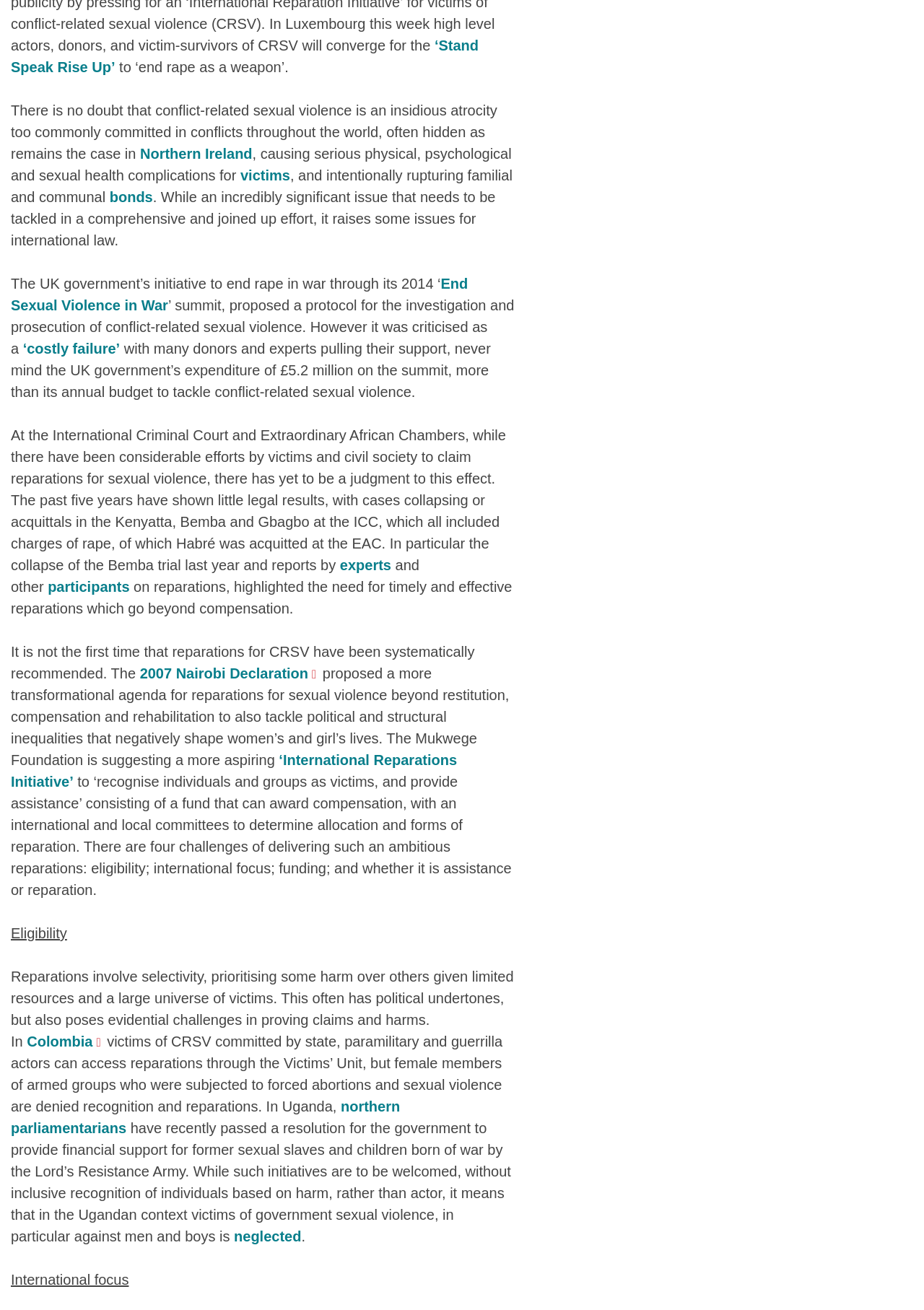Can you find the bounding box coordinates of the area I should click to execute the following instruction: "Learn about 'End Sexual Violence in War'"?

[0.012, 0.21, 0.506, 0.239]